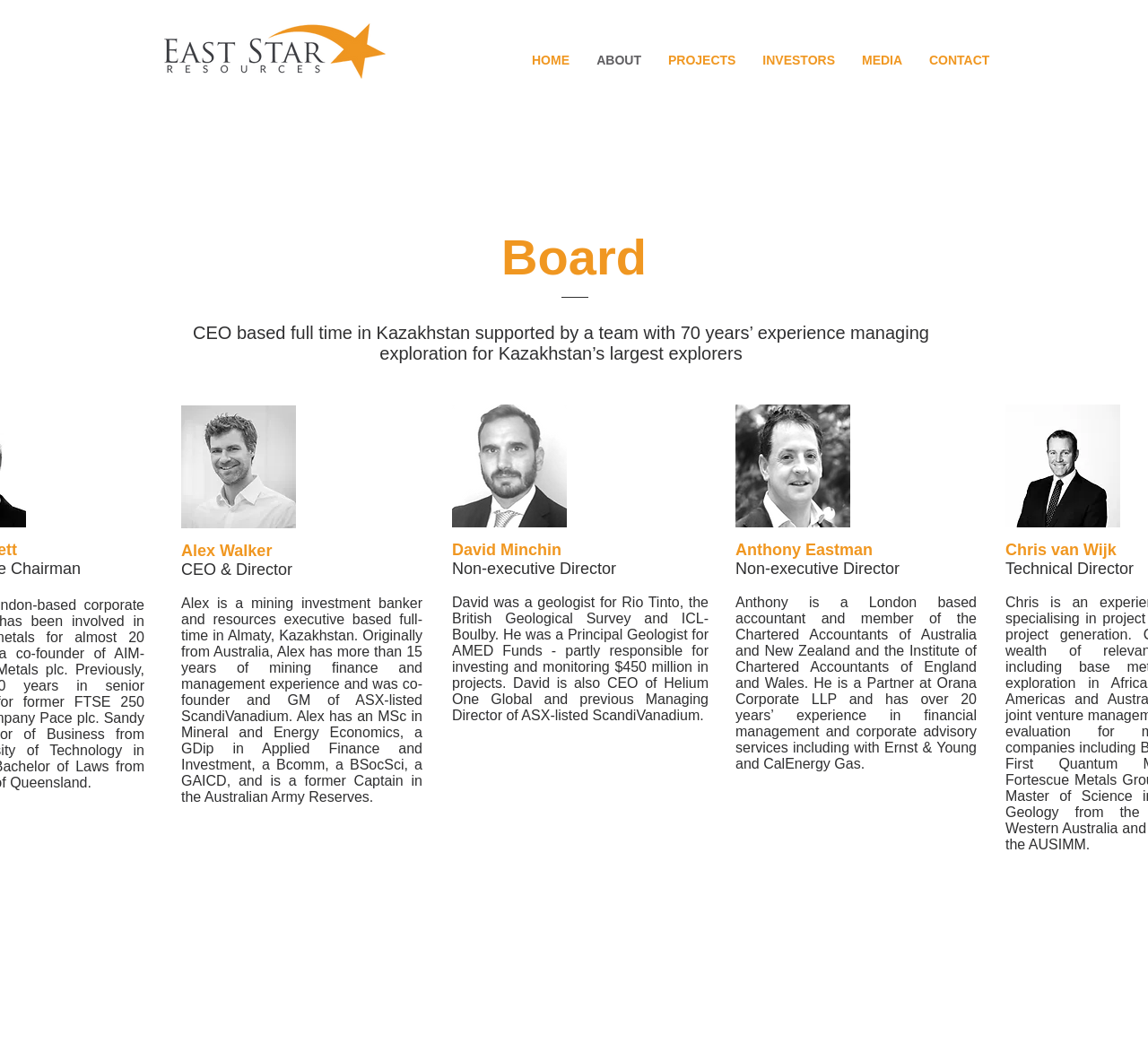Please provide a comprehensive answer to the question below using the information from the image: How many navigation links are there?

I counted the number of navigation links on the webpage, which includes HOME, ABOUT, PROJECTS, INVESTORS, and MEDIA.